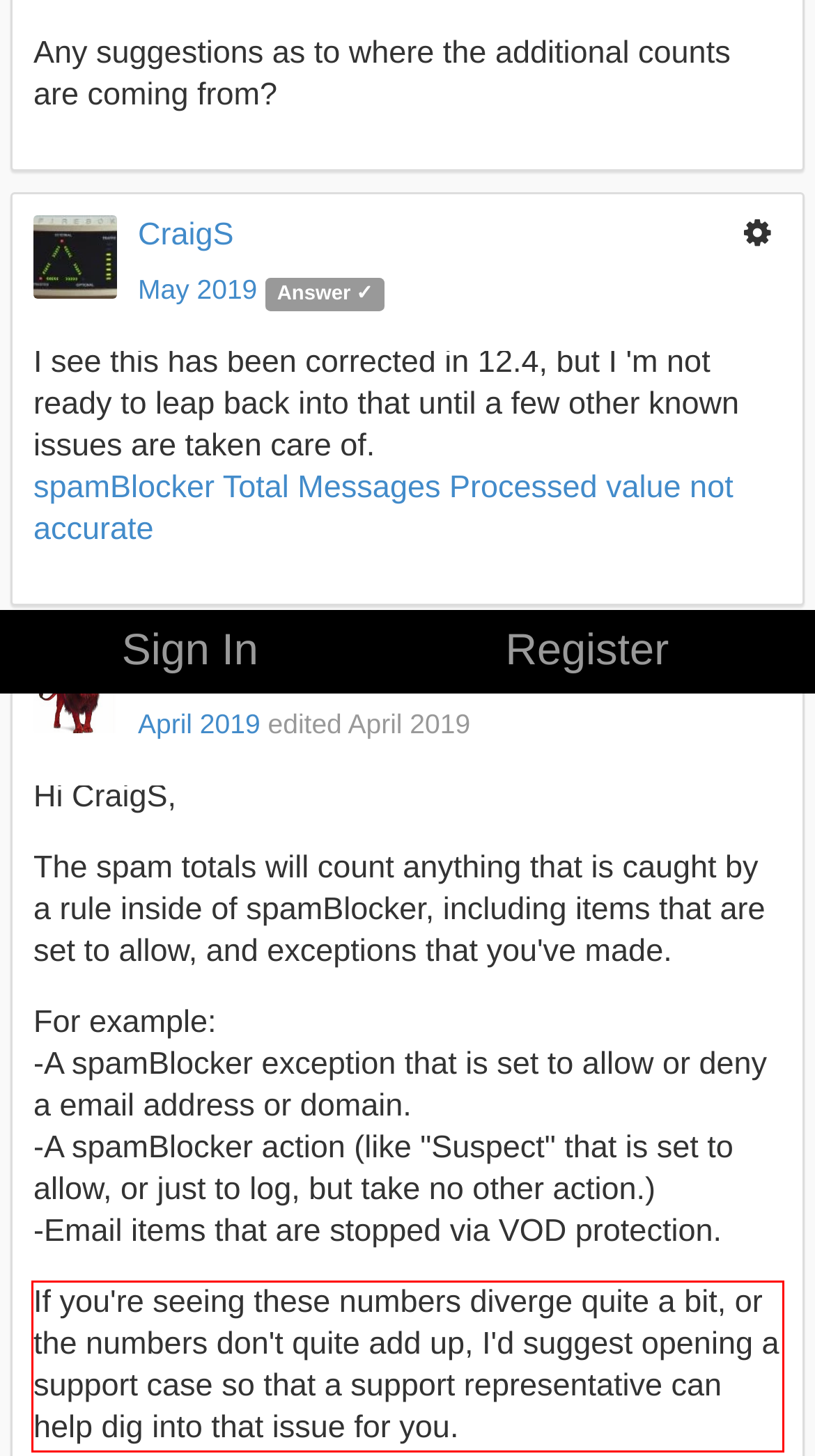From the screenshot of the webpage, locate the red bounding box and extract the text contained within that area.

If you're seeing these numbers diverge quite a bit, or the numbers don't quite add up, I'd suggest opening a support case so that a support representative can help dig into that issue for you.